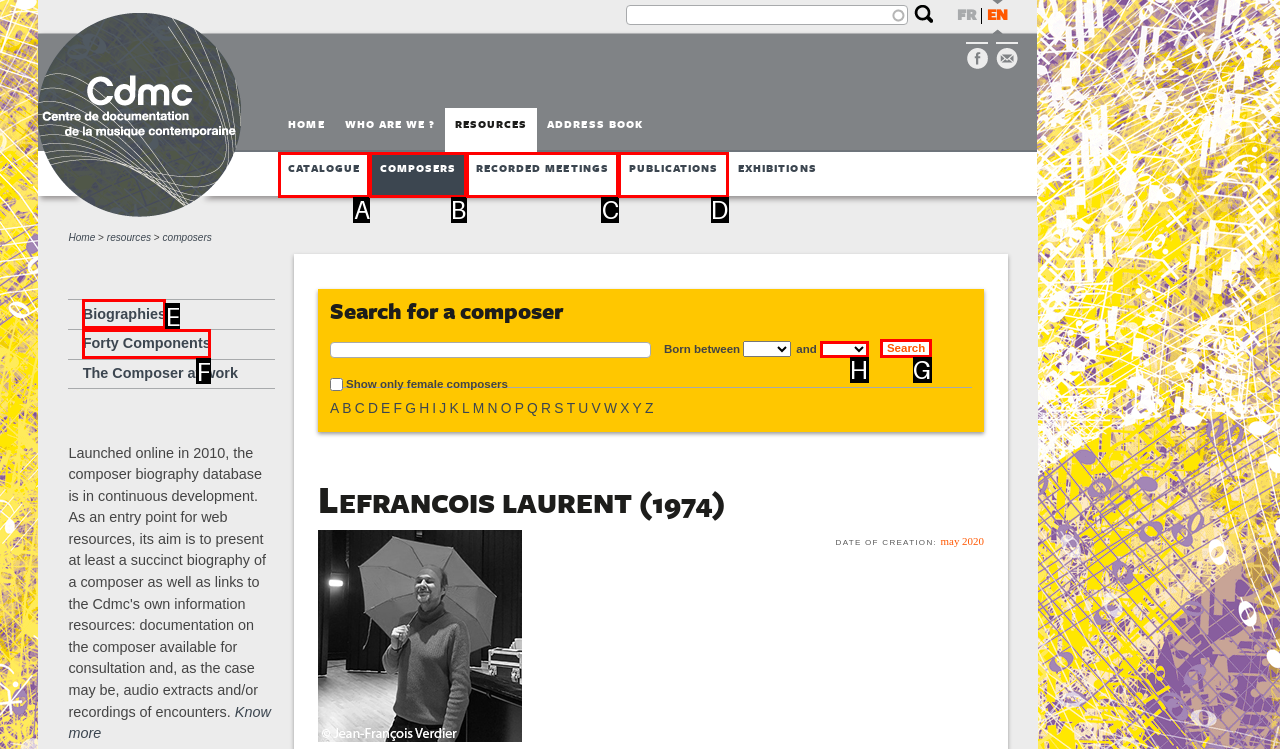Choose the UI element that best aligns with the description: Recorded meetings
Respond with the letter of the chosen option directly.

C